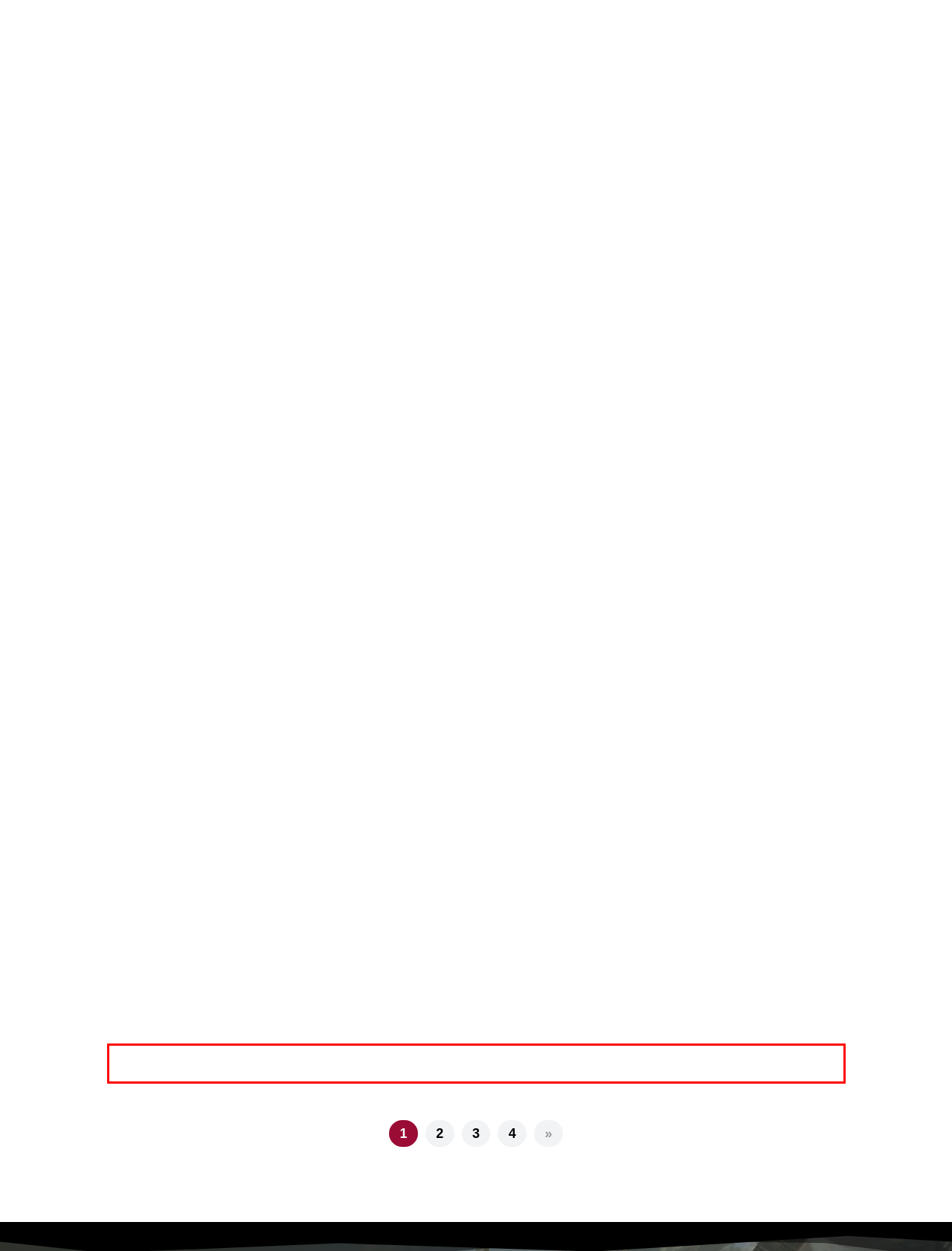You are provided with a screenshot of a webpage featuring a red rectangle bounding box. Extract the text content within this red bounding box using OCR.

In the world of D&D character flaws can help spice up your adventures! Everyone loves a hero, but much of the enjoyment of seeing good triumph comes from the obstacles they must navigate. What’s the only thing...